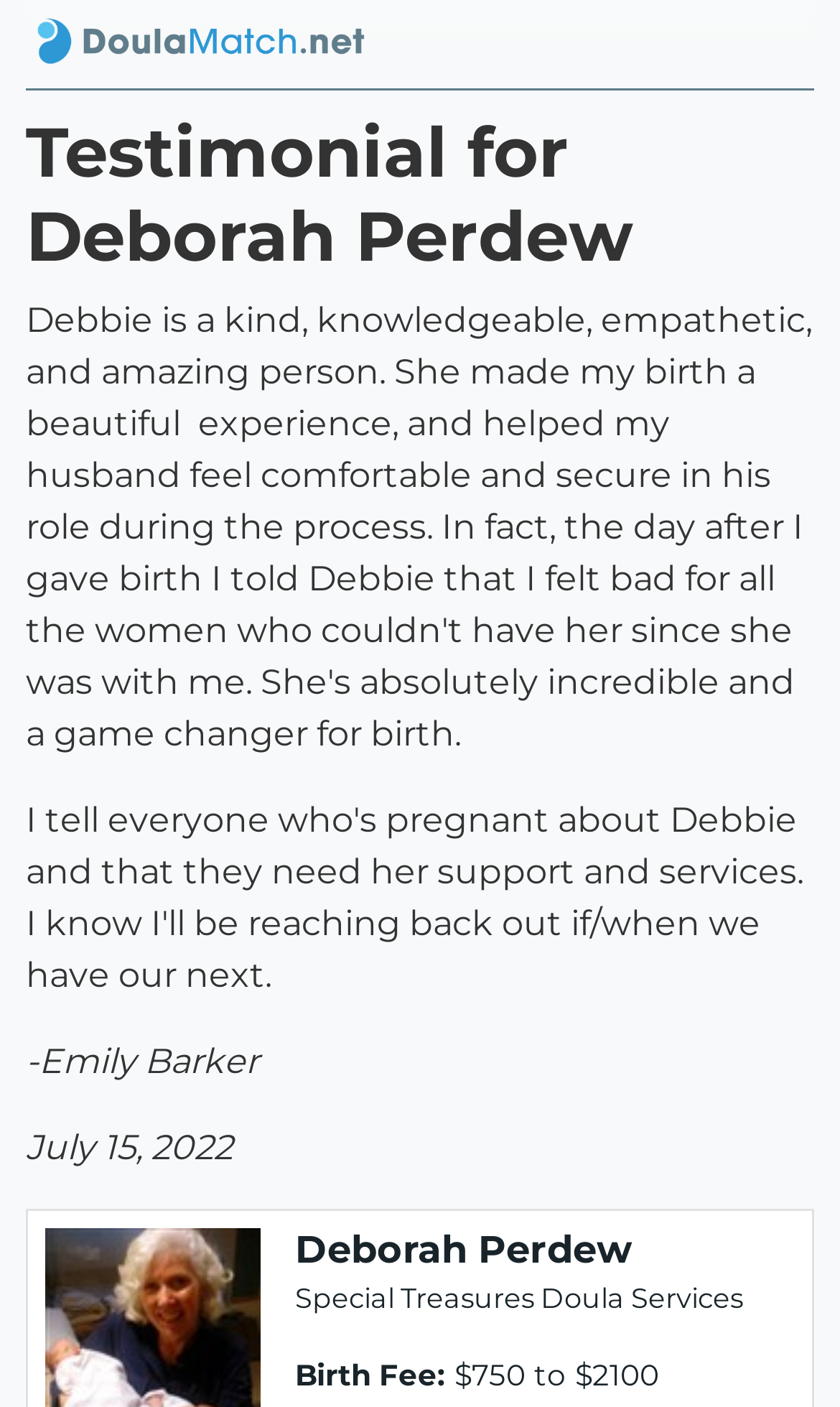Determine the bounding box for the HTML element described here: "parent_node: Name name="form_fields[name]" placeholder="Name"". The coordinates should be given as [left, top, right, bottom] with each number being a float between 0 and 1.

None